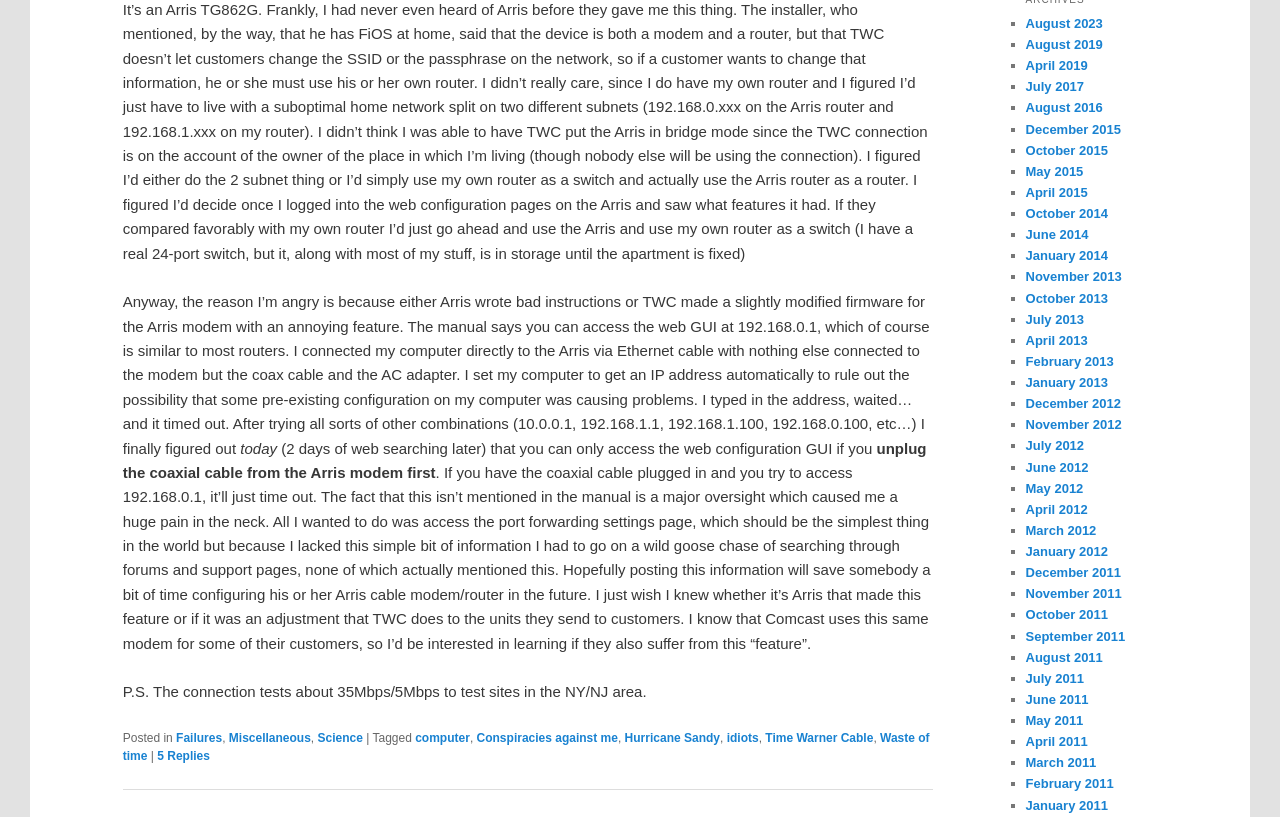Please predict the bounding box coordinates of the element's region where a click is necessary to complete the following instruction: "Click the link '5 Replies'". The coordinates should be represented by four float numbers between 0 and 1, i.e., [left, top, right, bottom].

[0.123, 0.917, 0.164, 0.934]